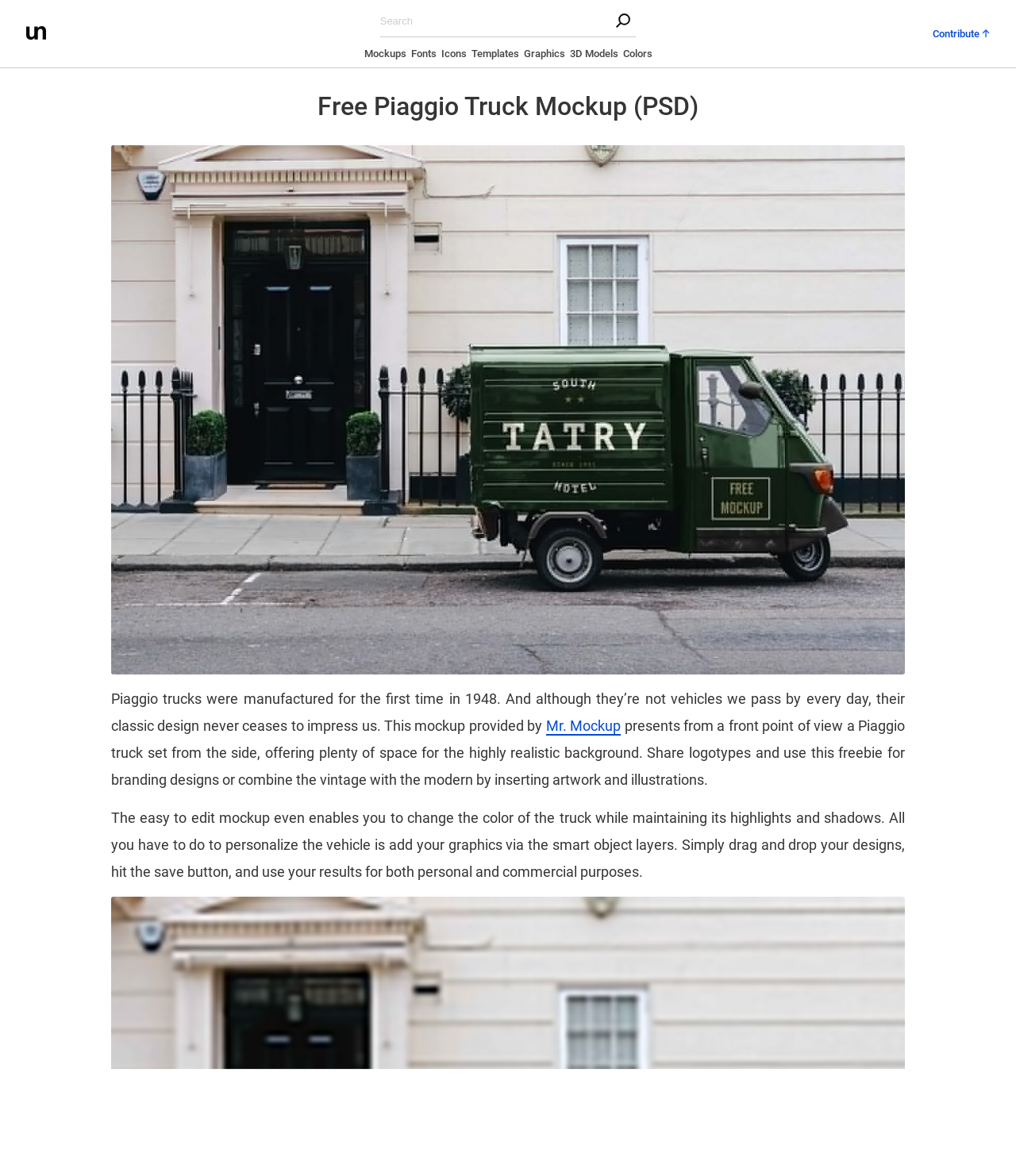Please determine the bounding box coordinates of the element's region to click for the following instruction: "visit Mr. Mockup's page".

[0.537, 0.61, 0.611, 0.625]